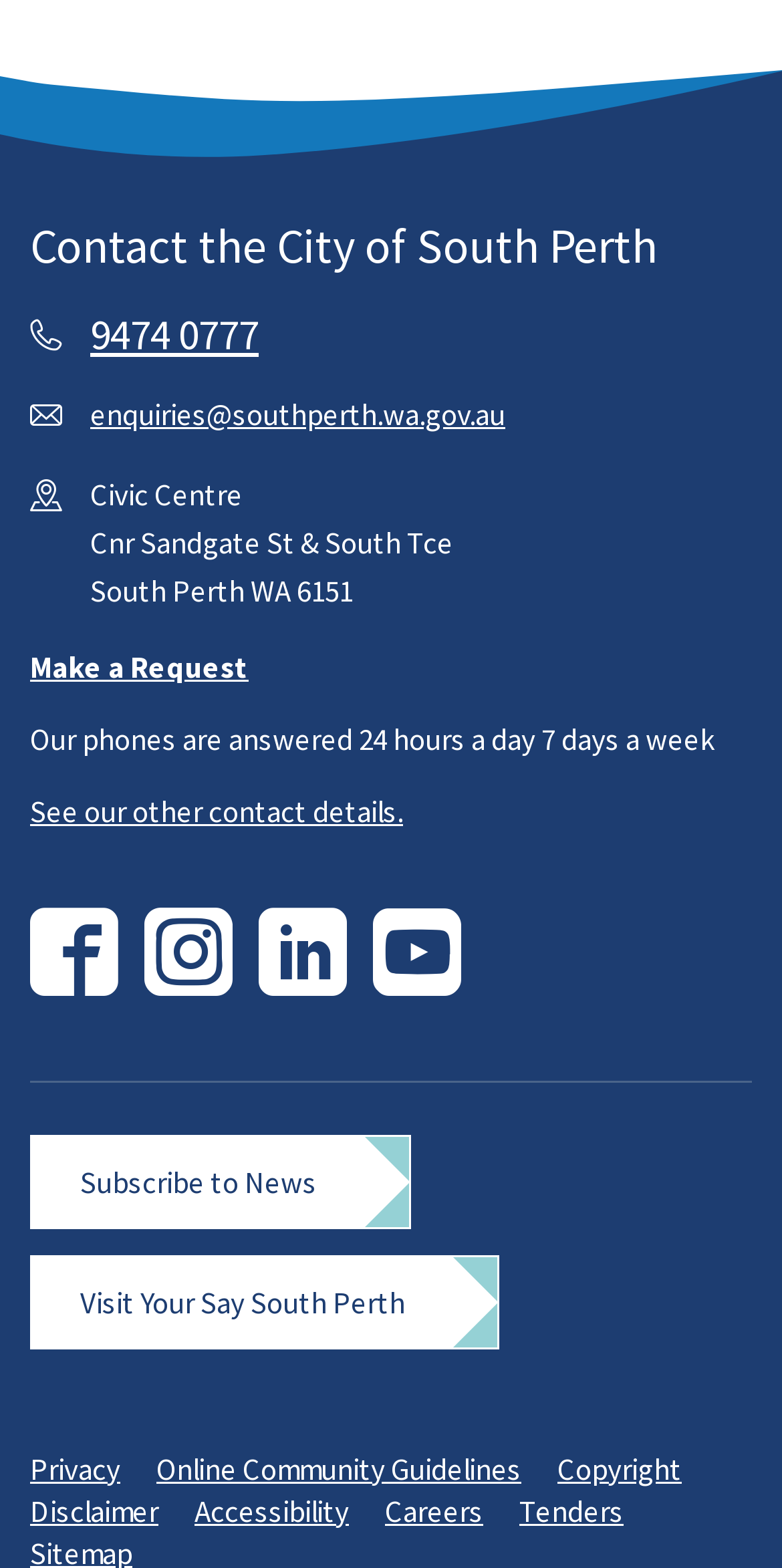Please provide a detailed answer to the question below based on the screenshot: 
What is the email address to contact the City of South Perth?

The email address can be found in the description list detail section, which is located below the 'EMAIL' label.